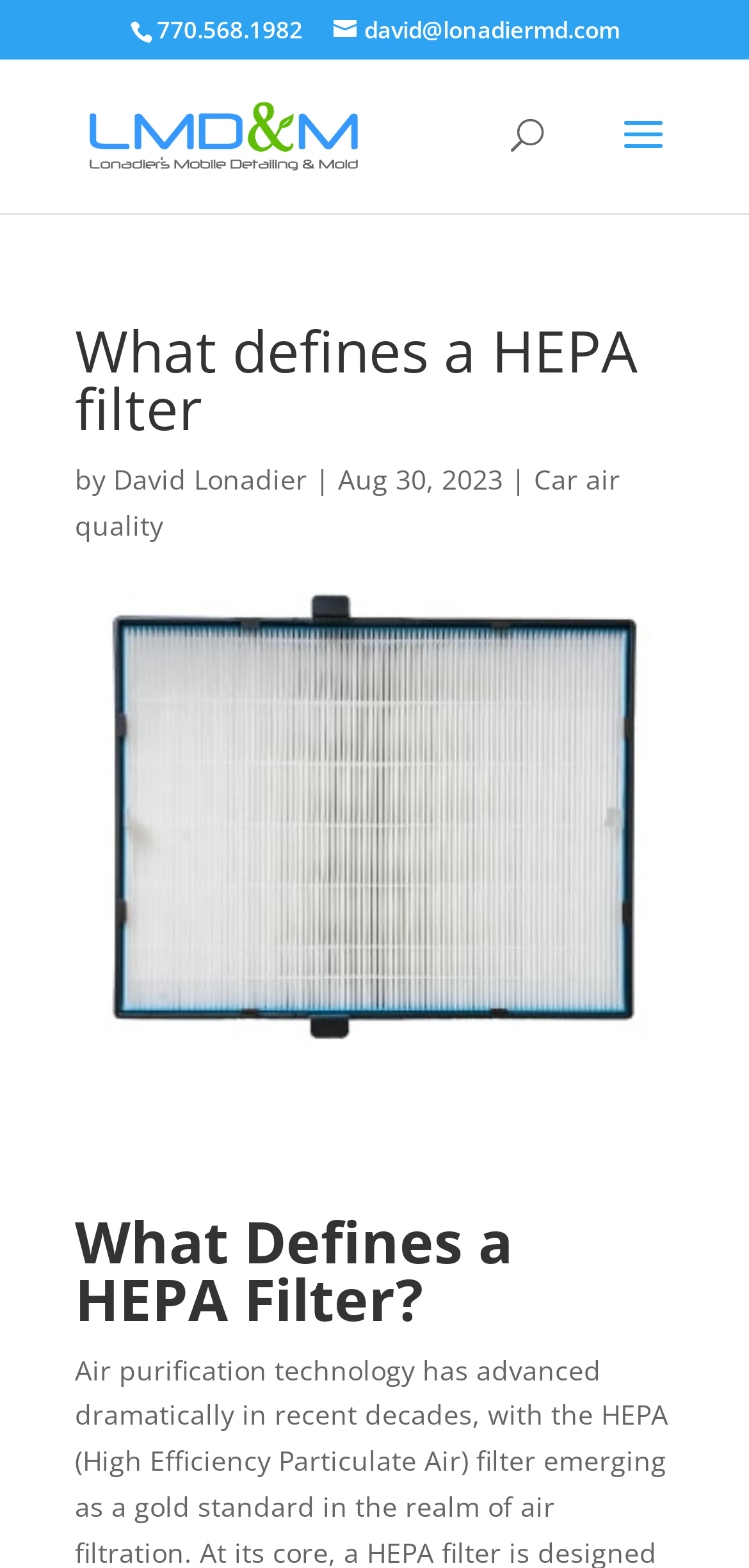What is the position of the image relative to the heading?
Please provide a comprehensive answer based on the details in the screenshot.

I found the position of the image relative to the heading by comparing their bounding box coordinates. The image has a y1 coordinate of 0.375, which is greater than the y1 coordinate of the heading, which is 0.206. Therefore, the image is below the heading.